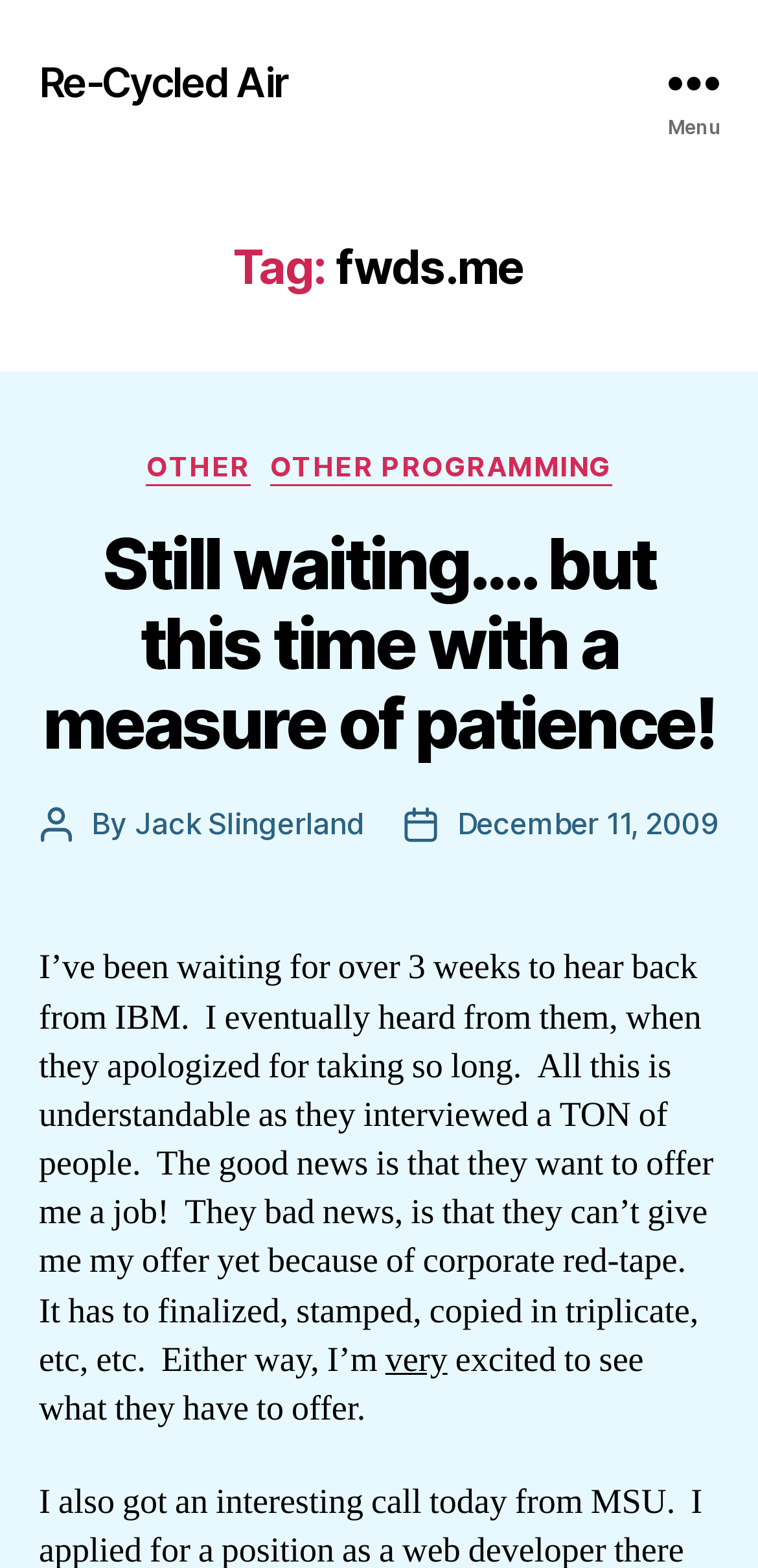What is the date of the post?
Provide a fully detailed and comprehensive answer to the question.

The date of the post can be found by looking at the 'Post date' section, which mentions a link to 'December 11, 2009'.